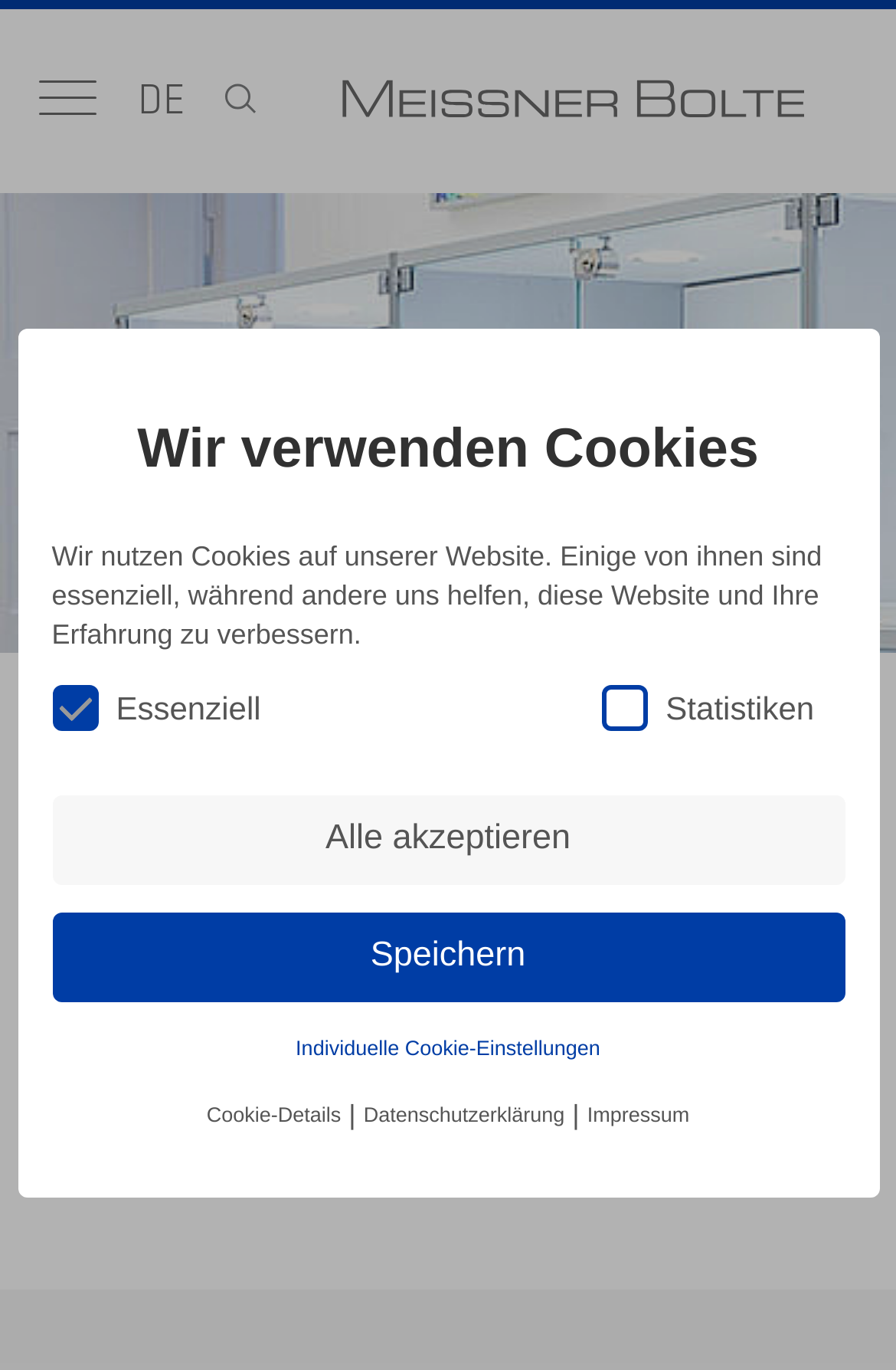Extract the bounding box for the UI element that matches this description: "parent_node: Statistiken name="cookieGroupstatistics" value="statistics"".

[0.919, 0.506, 0.952, 0.556]